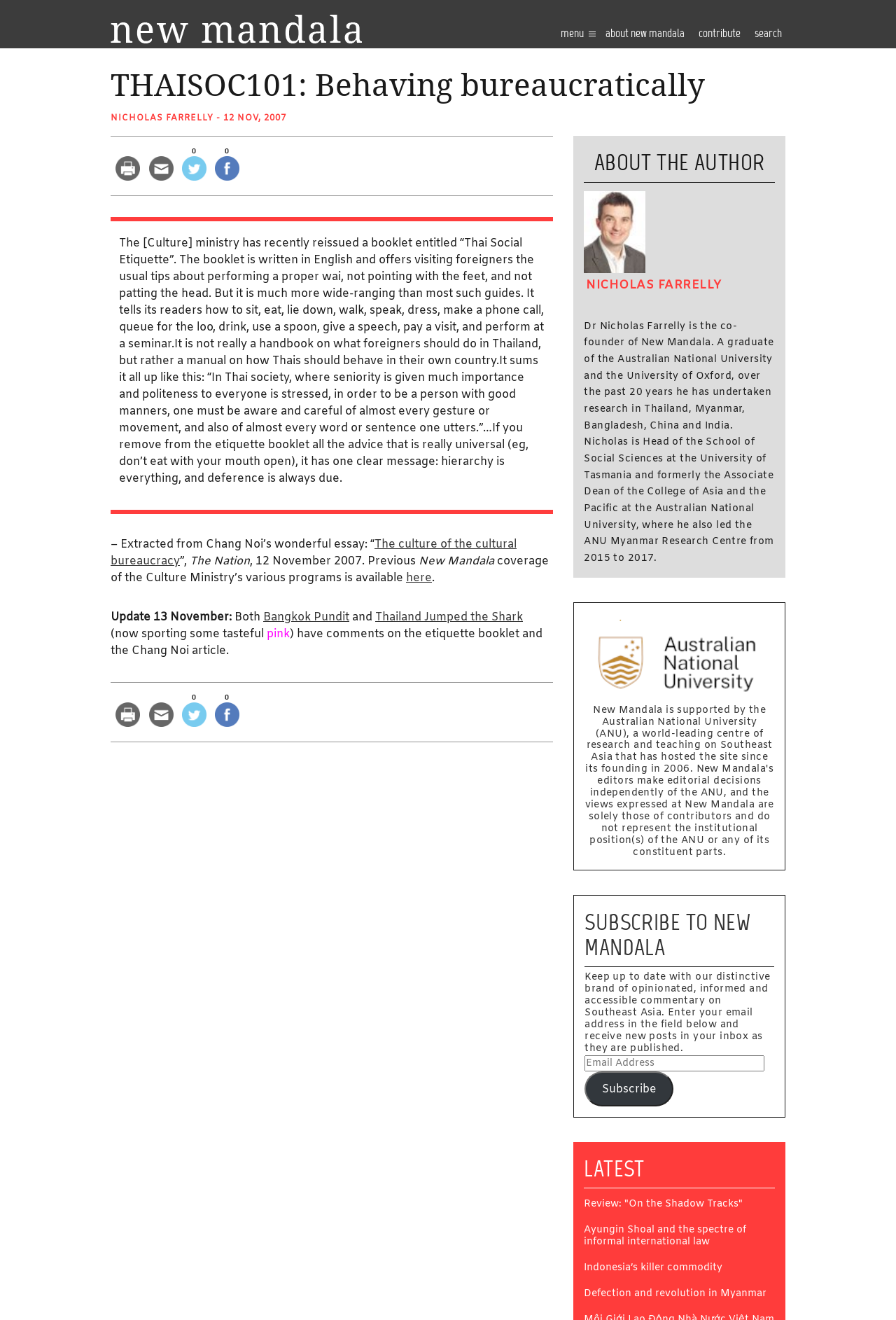Please specify the bounding box coordinates for the clickable region that will help you carry out the instruction: "Search for something".

None